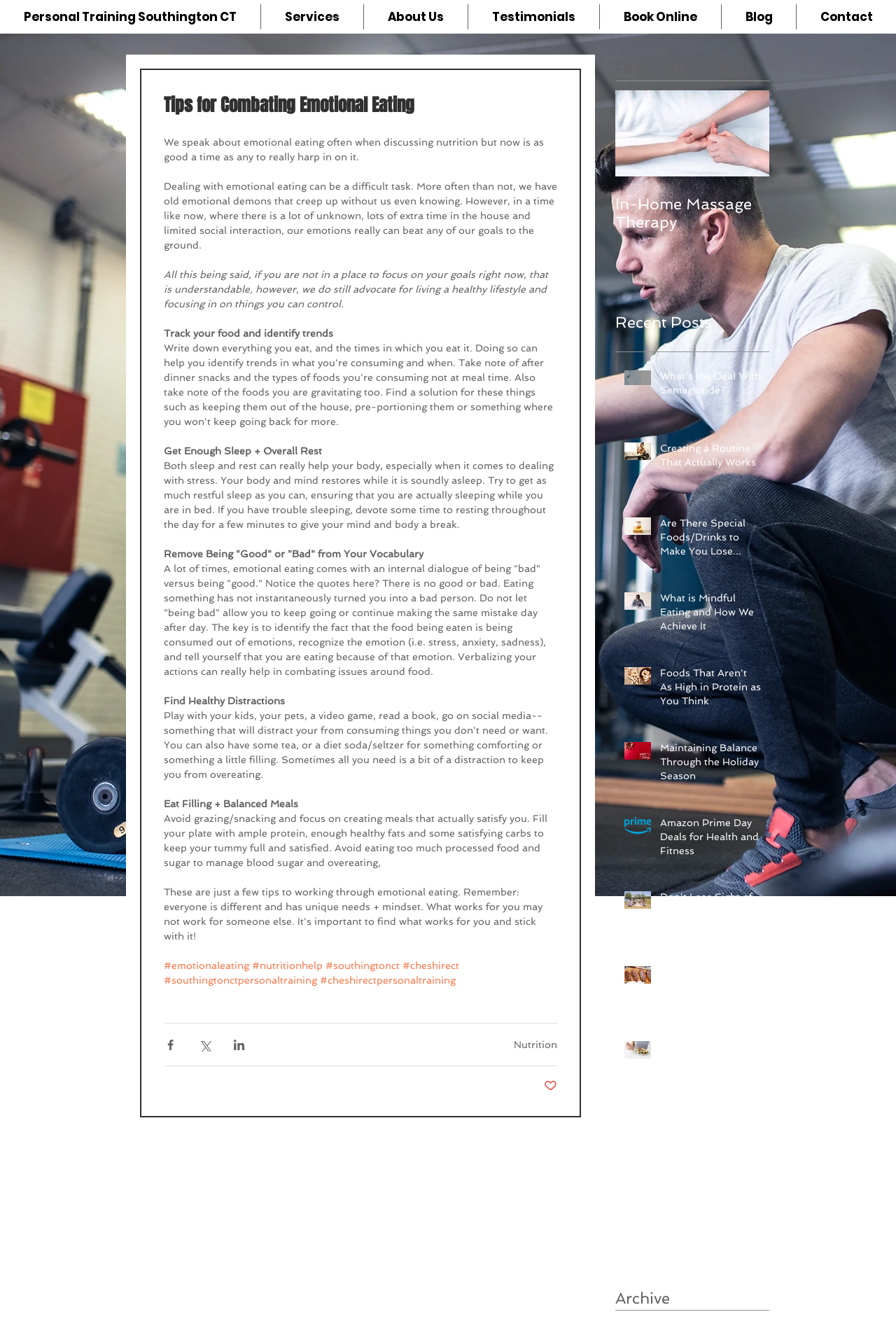Identify the bounding box coordinates of the clickable region required to complete the instruction: "Read the article 'Tips for Combating Emotional Eating'". The coordinates should be given as four float numbers within the range of 0 and 1, i.e., [left, top, right, bottom].

[0.183, 0.07, 0.622, 0.089]